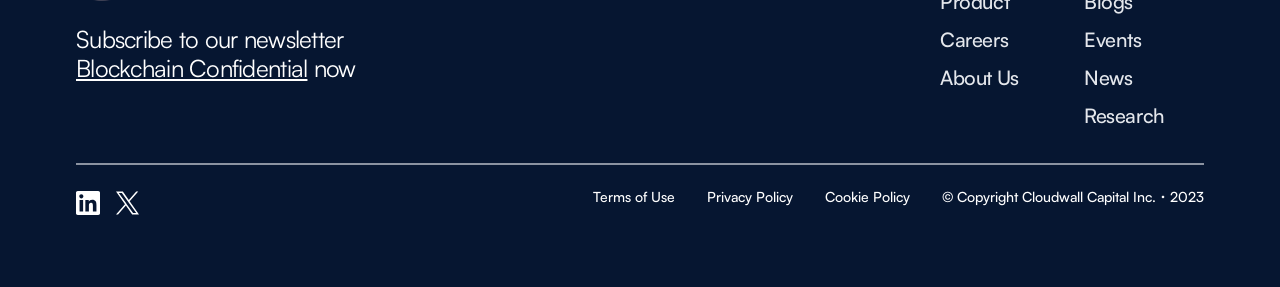Predict the bounding box of the UI element based on this description: "Research".

[0.847, 0.353, 0.941, 0.457]